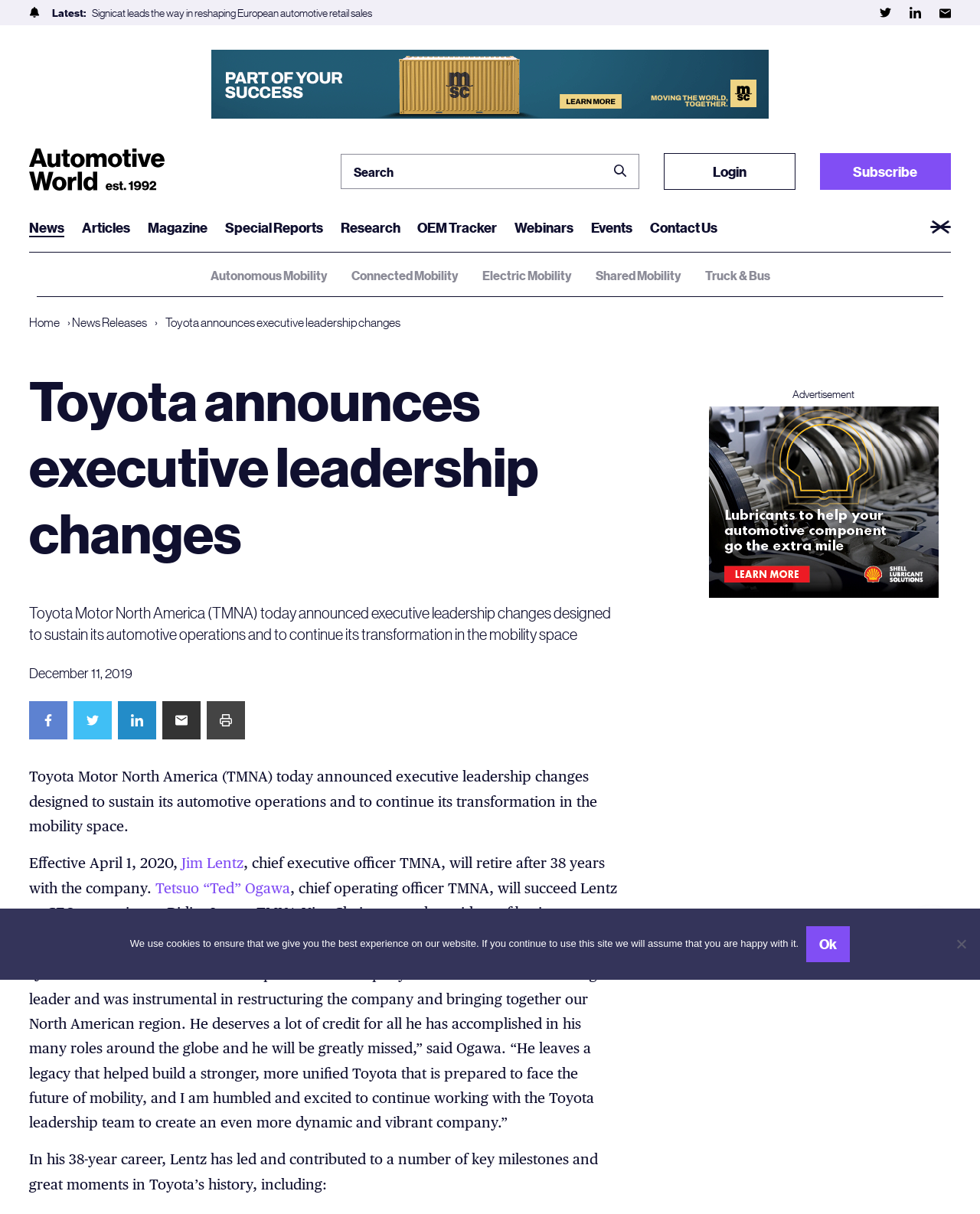Locate the bounding box coordinates of the clickable region necessary to complete the following instruction: "Login to the website". Provide the coordinates in the format of four float numbers between 0 and 1, i.e., [left, top, right, bottom].

[0.678, 0.126, 0.811, 0.156]